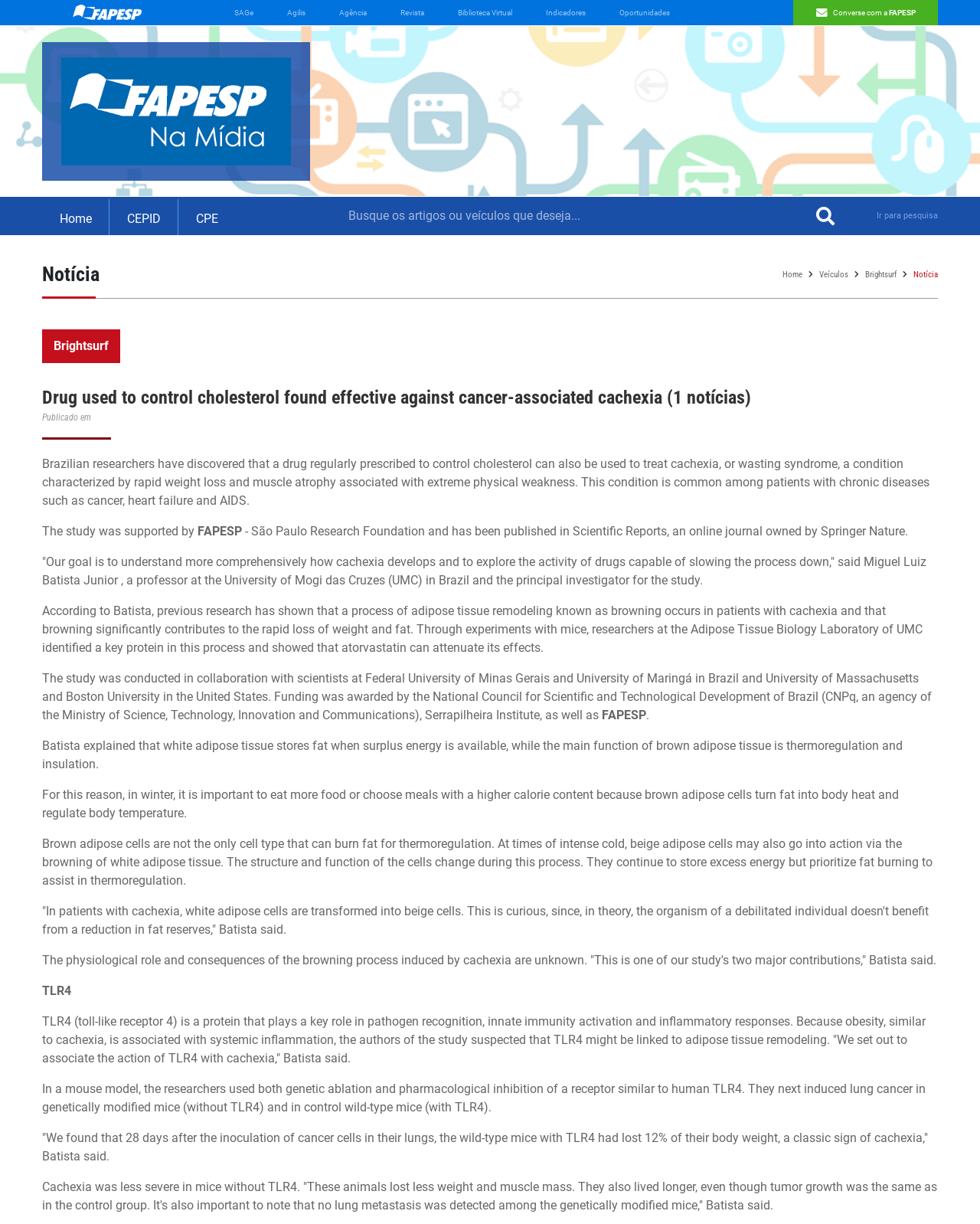What is the name of the research foundation?
Look at the screenshot and respond with one word or a short phrase.

FAPESP